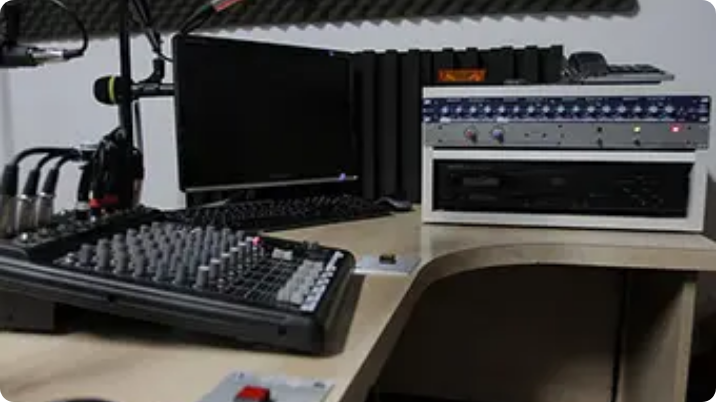What is the computer monitor likely used for?
Kindly give a detailed and elaborate answer to the question.

The computer monitor is adjacent to the digital sound mixer, hinting at digital integration for audio editing or streaming purposes. This suggests that the computer monitor is likely used for tasks such as editing audio files or streaming audio content.